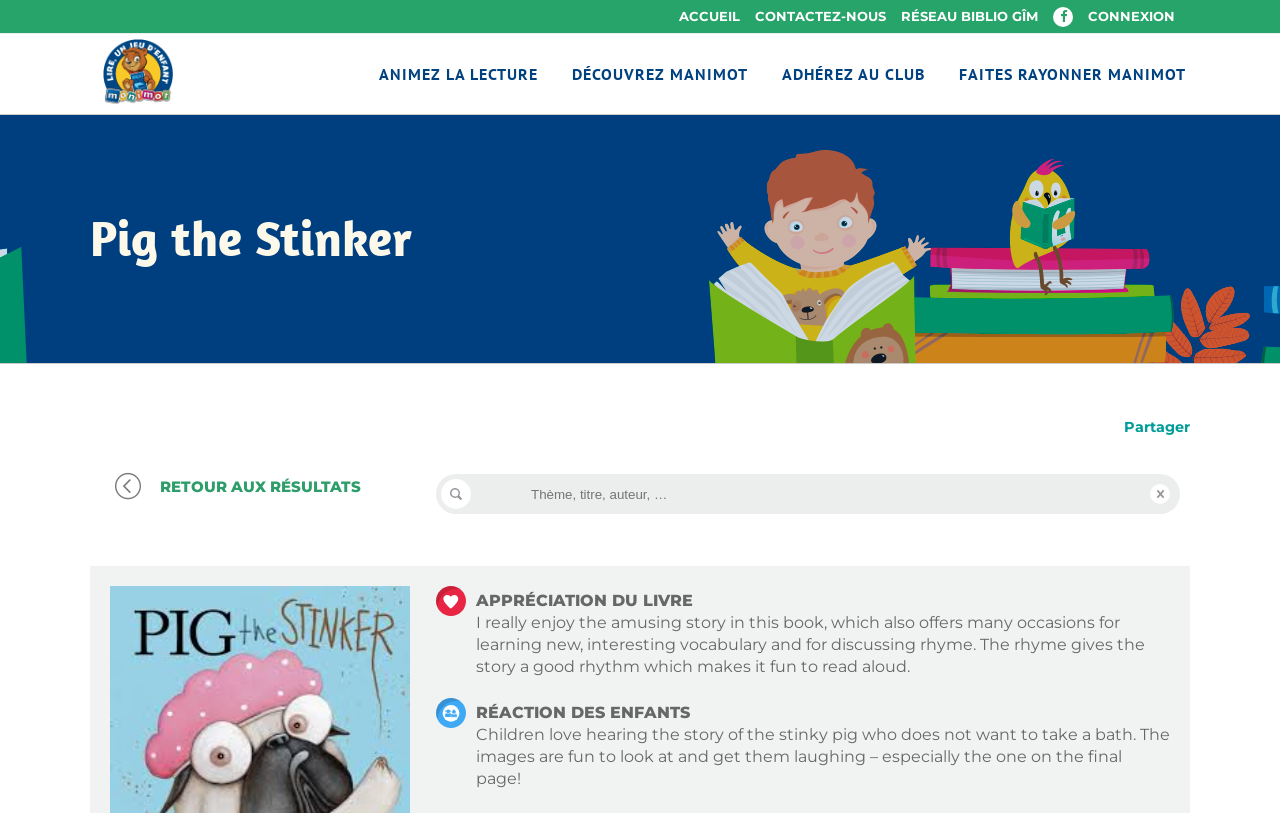What is the name of the book?
Answer the question with just one word or phrase using the image.

Pig the Stinker